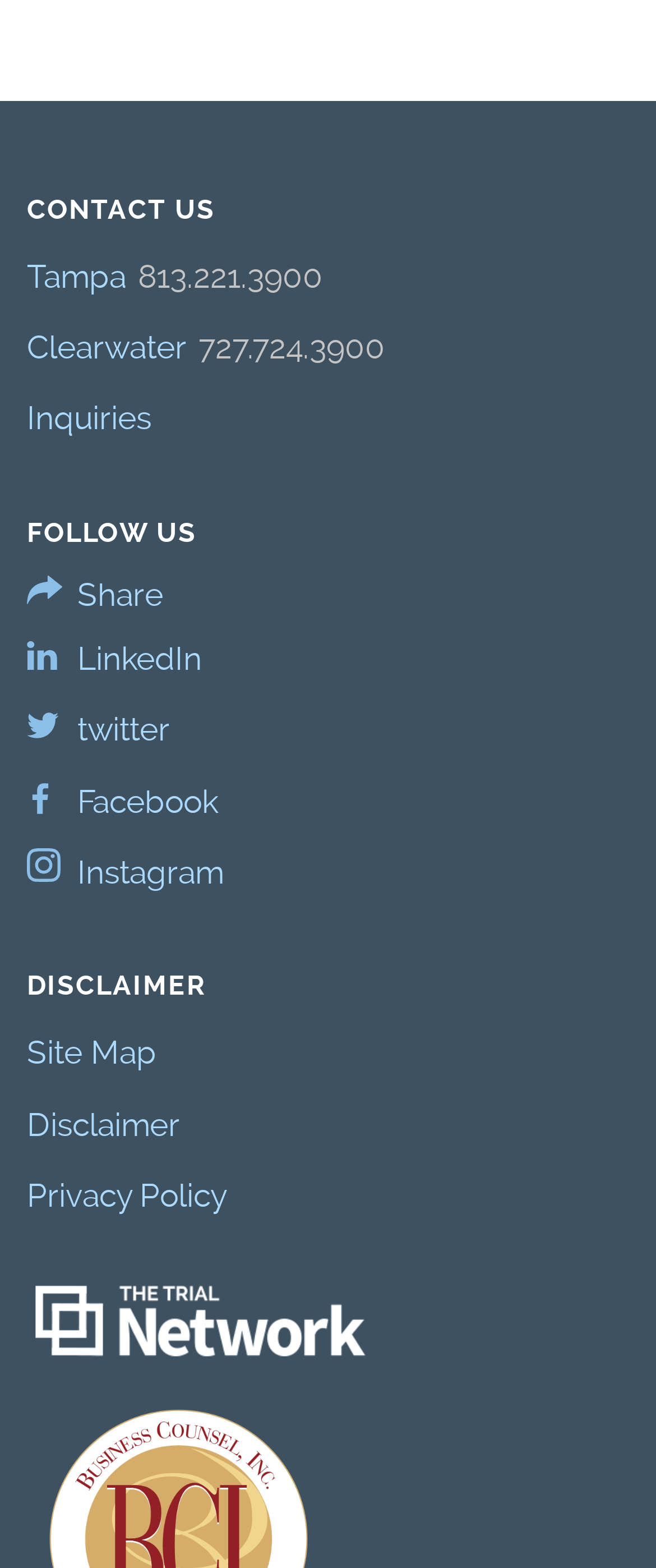Identify the bounding box coordinates of the element that should be clicked to fulfill this task: "Click on the 'Site Map' link". The coordinates should be provided as four float numbers between 0 and 1, i.e., [left, top, right, bottom].

[0.041, 0.659, 0.238, 0.684]